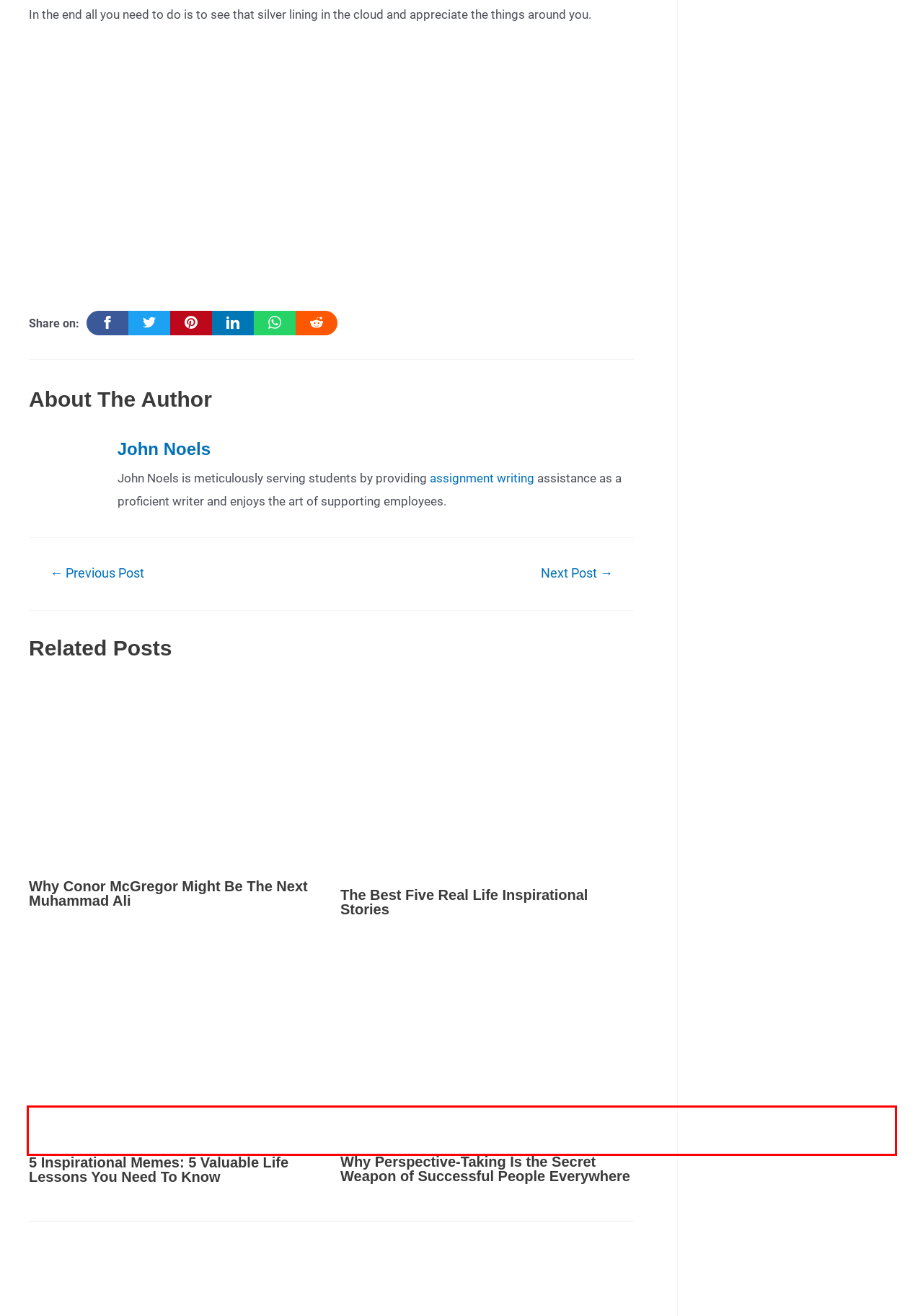Please analyze the screenshot of a webpage and extract the text content within the red bounding box using OCR.

Risk Warning: Investing in digital currencies, stocks, shares and other securities, commodities, currencies and other derivative investment products (e.g. contracts for difference (“CFDs”) is speculative and carries a high level of risk. Each investment is unique and involves unique risks.